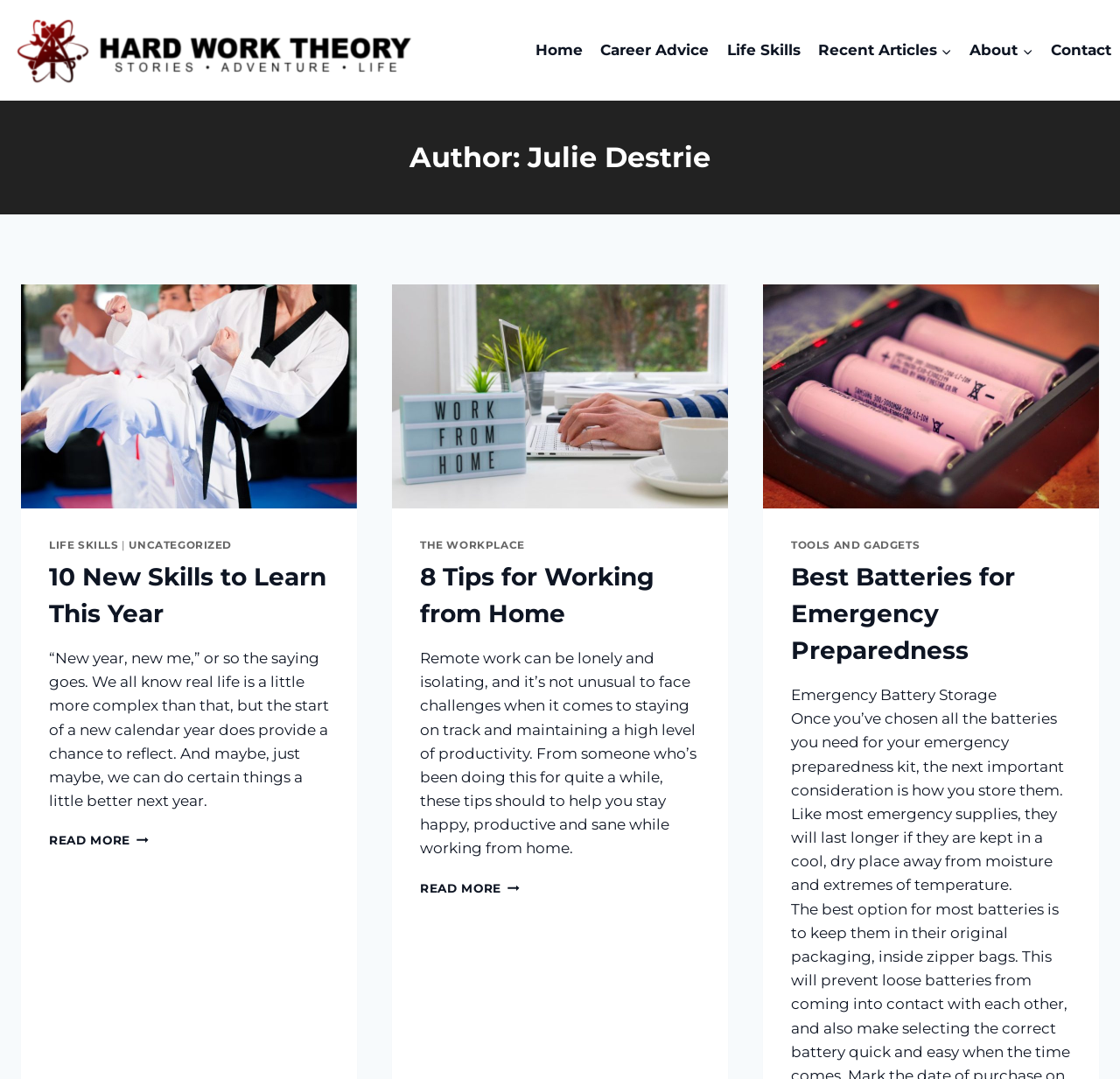Locate the UI element described by parent_node: TOOLS AND GADGETS in the provided webpage screenshot. Return the bounding box coordinates in the format (top-left x, top-left y, bottom-right x, bottom-right y), ensuring all values are between 0 and 1.

[0.681, 0.264, 0.981, 0.471]